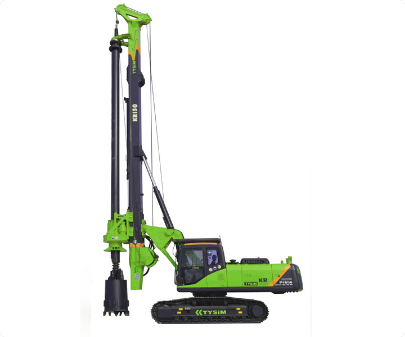What type of piling machinery does TYSIM focus on?
Answer the question with a detailed explanation, including all necessary information.

The caption states that TYSIM continues to enhance the capabilities of its equipment, with a focus on small and medium-sized piling machinery, ensuring reliability and performance in the field.